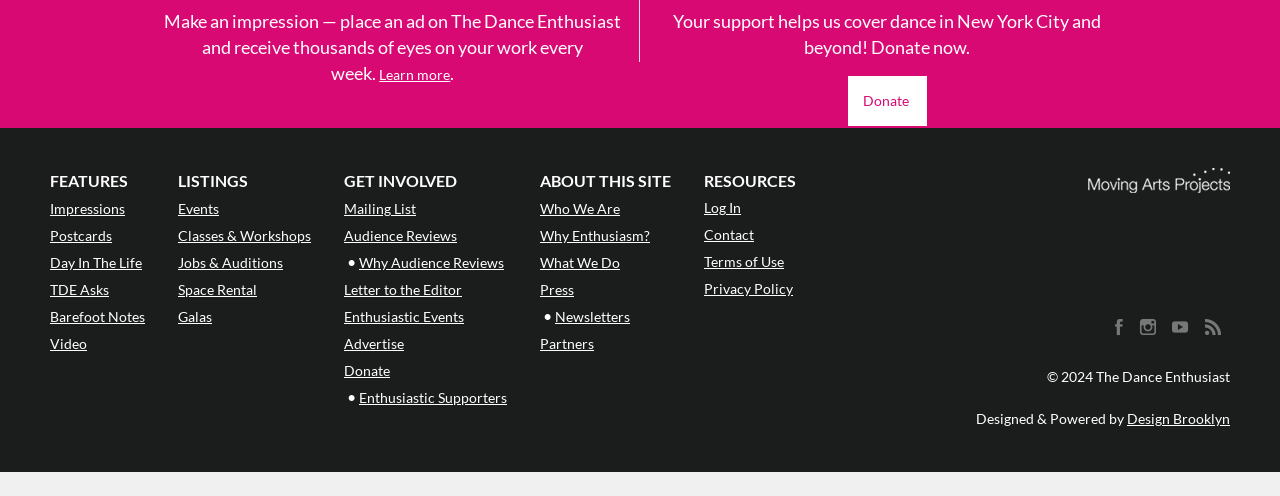Identify the bounding box coordinates of the clickable section necessary to follow the following instruction: "Find us on Facebook". The coordinates should be presented as four float numbers from 0 to 1, i.e., [left, top, right, bottom].

[0.865, 0.631, 0.884, 0.704]